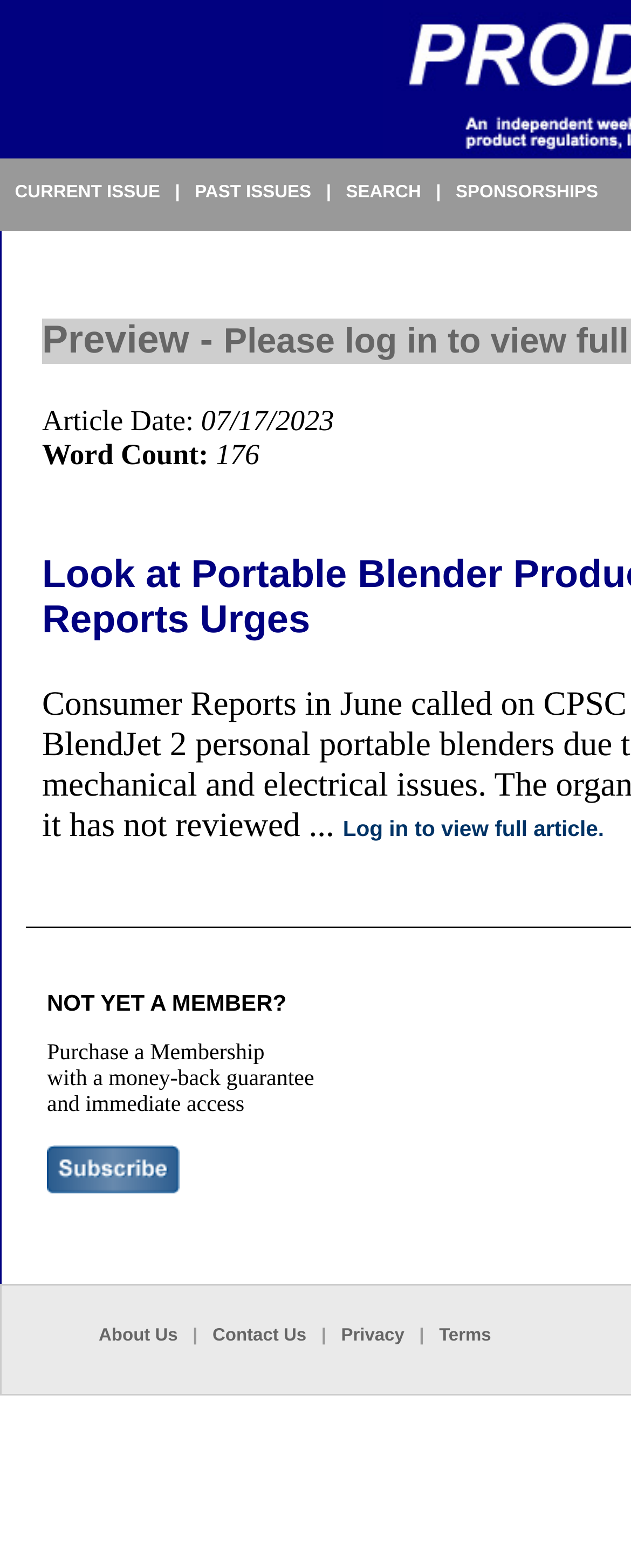Please provide a one-word or phrase answer to the question: 
What is the purpose of the 'Submit' button?

Purchase a Membership